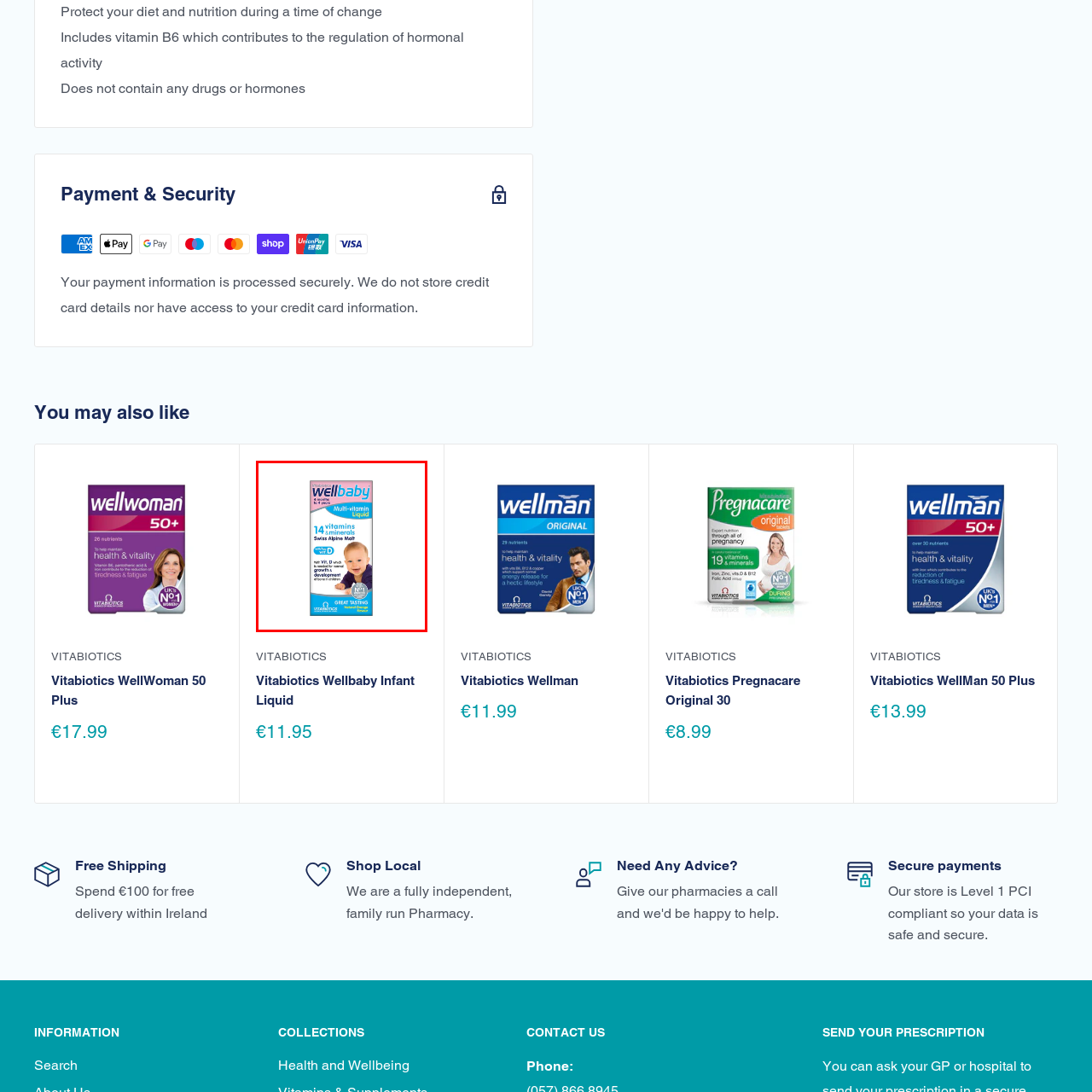Take a close look at the image marked with a red boundary and thoroughly answer the ensuing question using the information observed in the image:
What is the number one ranking based on?

The packaging of Vitabiotics Wellbaby Multi-vitamin Liquid features a '#1' rank, indicating that the product is a top choice in its category. The caption states that this ranking is based on infant nutrition, suggesting that the product has been recognized as a leading option for parents seeking nutritional support for their children.